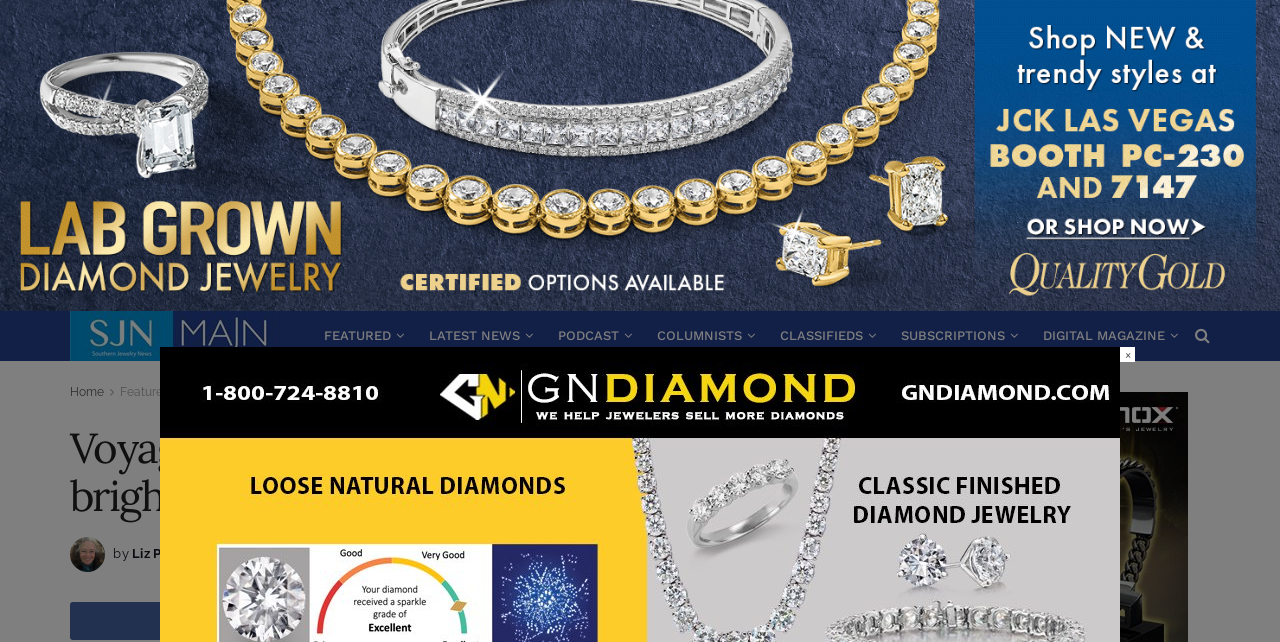What is the name of the news organization?
Please provide a single word or phrase in response based on the screenshot.

Southern Jewelry News